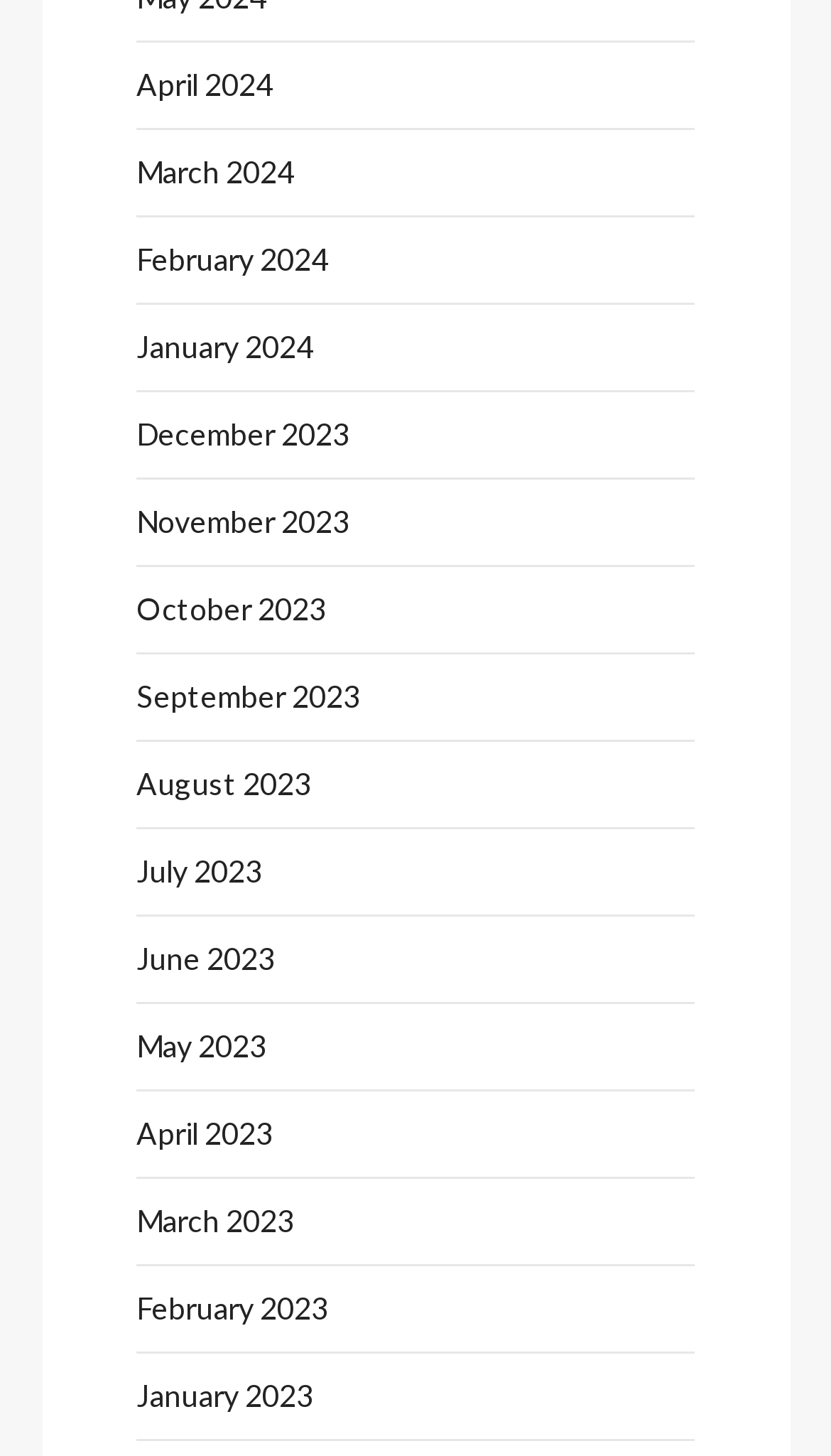Using the information in the image, could you please answer the following question in detail:
How many months are listed?

I counted the number of links in the list and found that there are 12 months listed, ranging from April 2023 to April 2024.